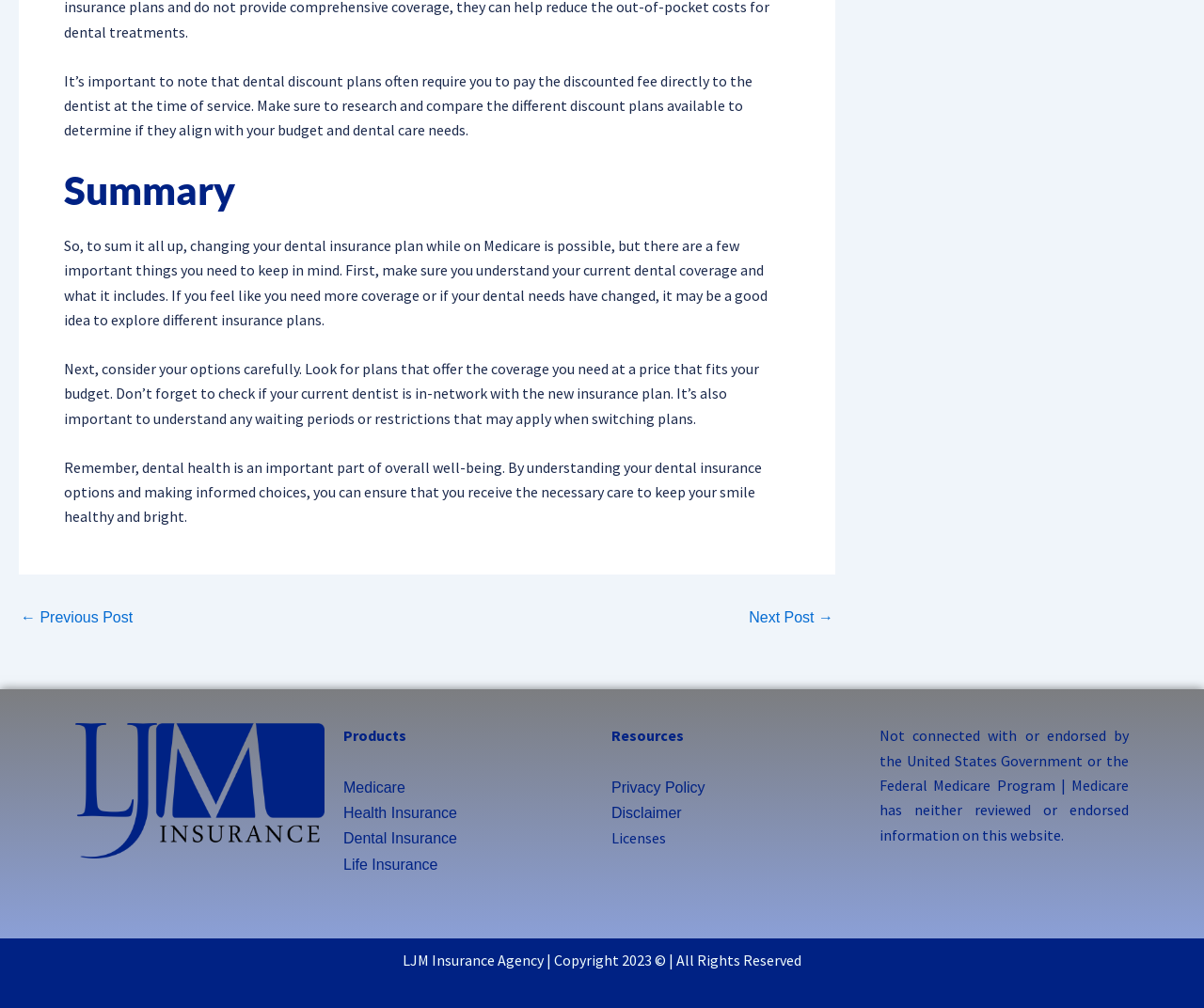What is the main topic of the webpage?
Please provide an in-depth and detailed response to the question.

The webpage appears to be discussing dental insurance, specifically the importance of understanding dental coverage and making informed choices when switching plans. The text mentions Medicare and dental discount plans, indicating that the webpage is focused on dental insurance.